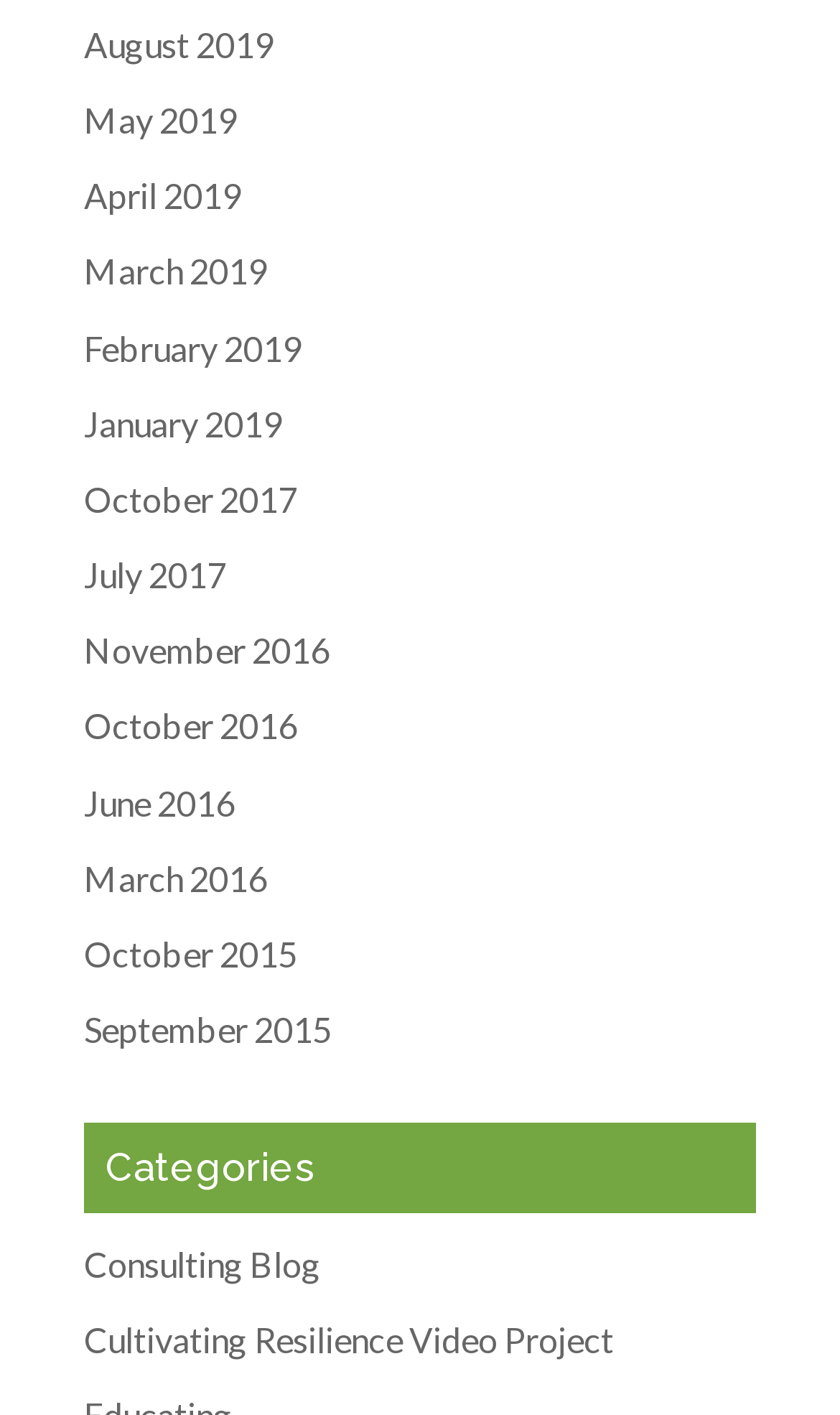Identify the bounding box coordinates of the element to click to follow this instruction: 'view October 2017'. Ensure the coordinates are four float values between 0 and 1, provided as [left, top, right, bottom].

[0.1, 0.338, 0.354, 0.367]